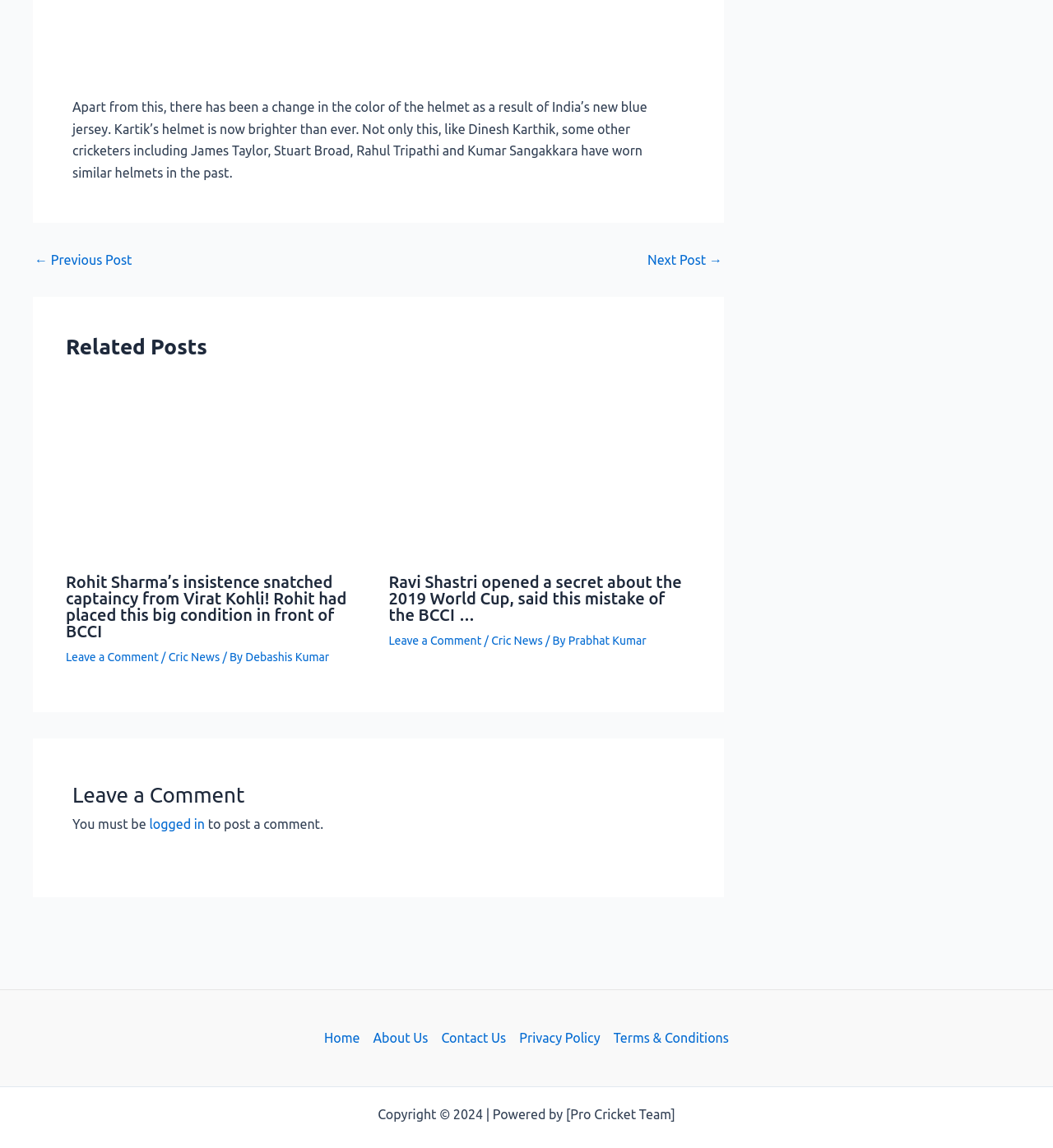Determine the bounding box coordinates for the clickable element required to fulfill the instruction: "Click on the 'Next Post' link". Provide the coordinates as four float numbers between 0 and 1, i.e., [left, top, right, bottom].

[0.615, 0.221, 0.686, 0.232]